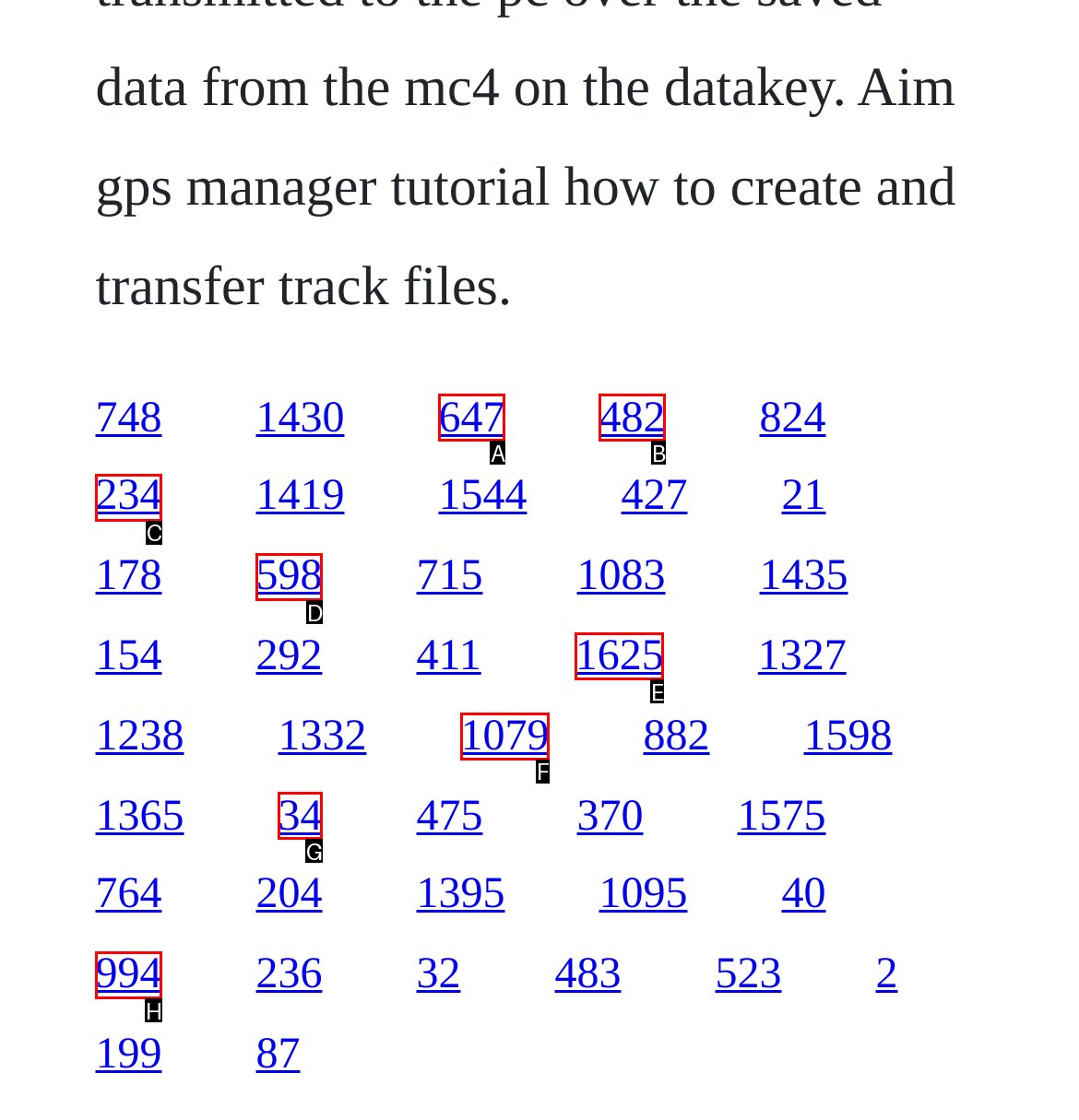Based on the task: follow the third link, which UI element should be clicked? Answer with the letter that corresponds to the correct option from the choices given.

A